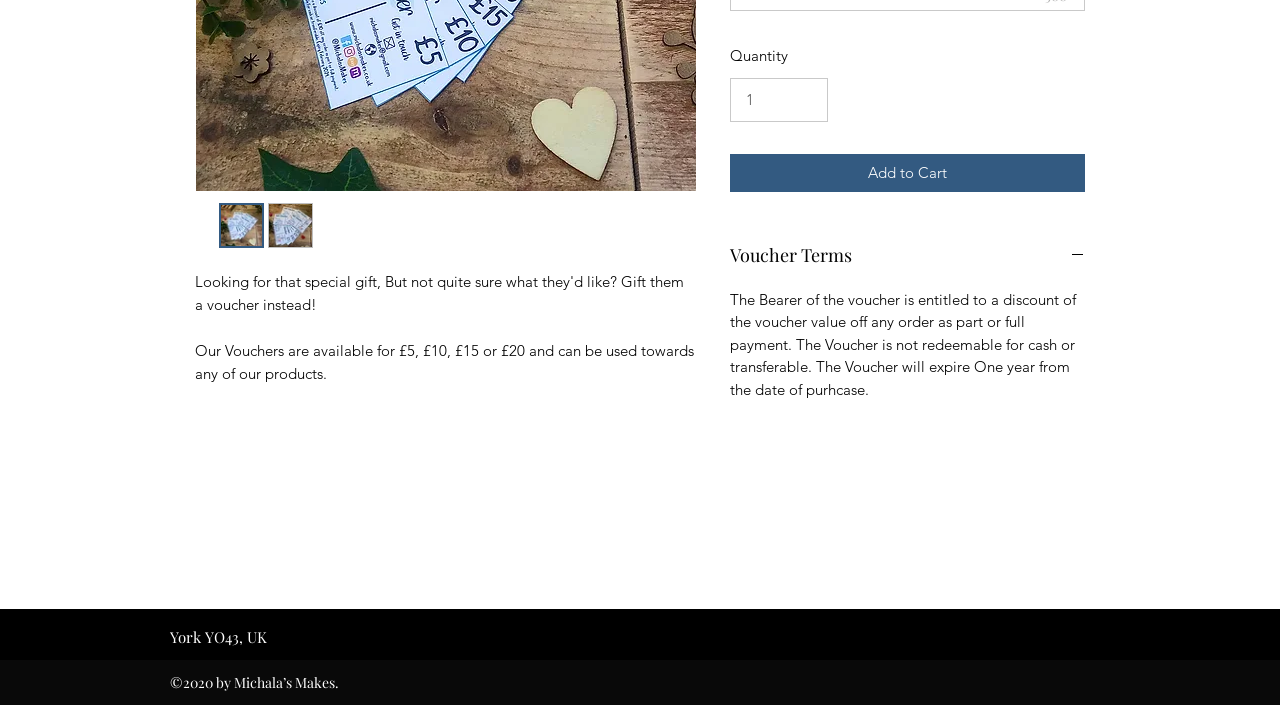From the element description Powell’s Burns Moment Cometh, predict the bounding box coordinates of the UI element. The coordinates must be specified in the format (top-left x, top-left y, bottom-right x, bottom-right y) and should be within the 0 to 1 range.

None